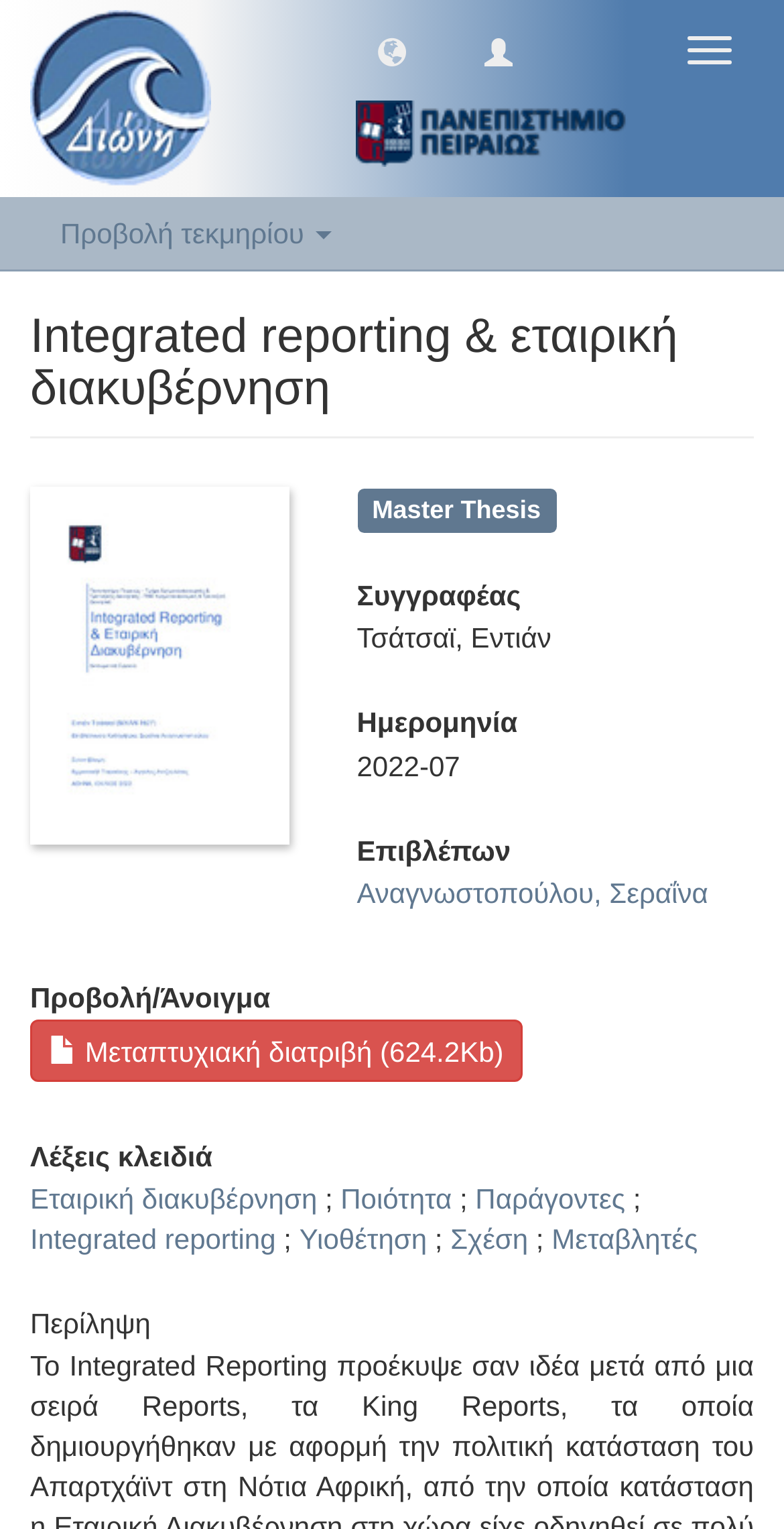Examine the image carefully and respond to the question with a detailed answer: 
What is the supervisor of the thesis?

I found the supervisor's name by looking at the section labeled 'Επιβλέπων' which is a Greek word for 'supervisor'. The text next to it is a link labeled 'Αναγνωστοπούλου, Σεραΐνα', which is the supervisor's name.